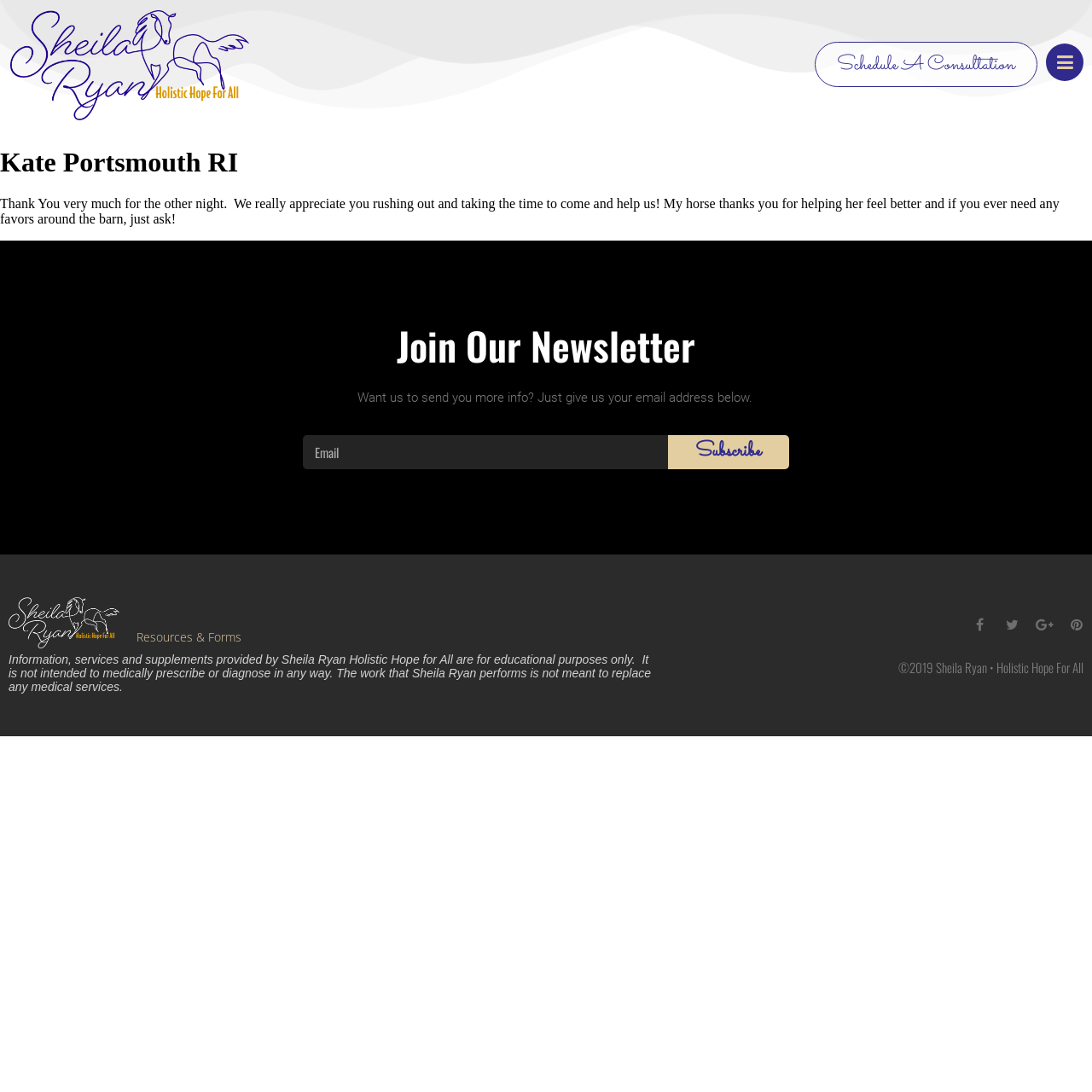Identify the bounding box coordinates of the element that should be clicked to fulfill this task: "View Resources & Forms". The coordinates should be provided as four float numbers between 0 and 1, i.e., [left, top, right, bottom].

[0.109, 0.55, 0.221, 0.589]